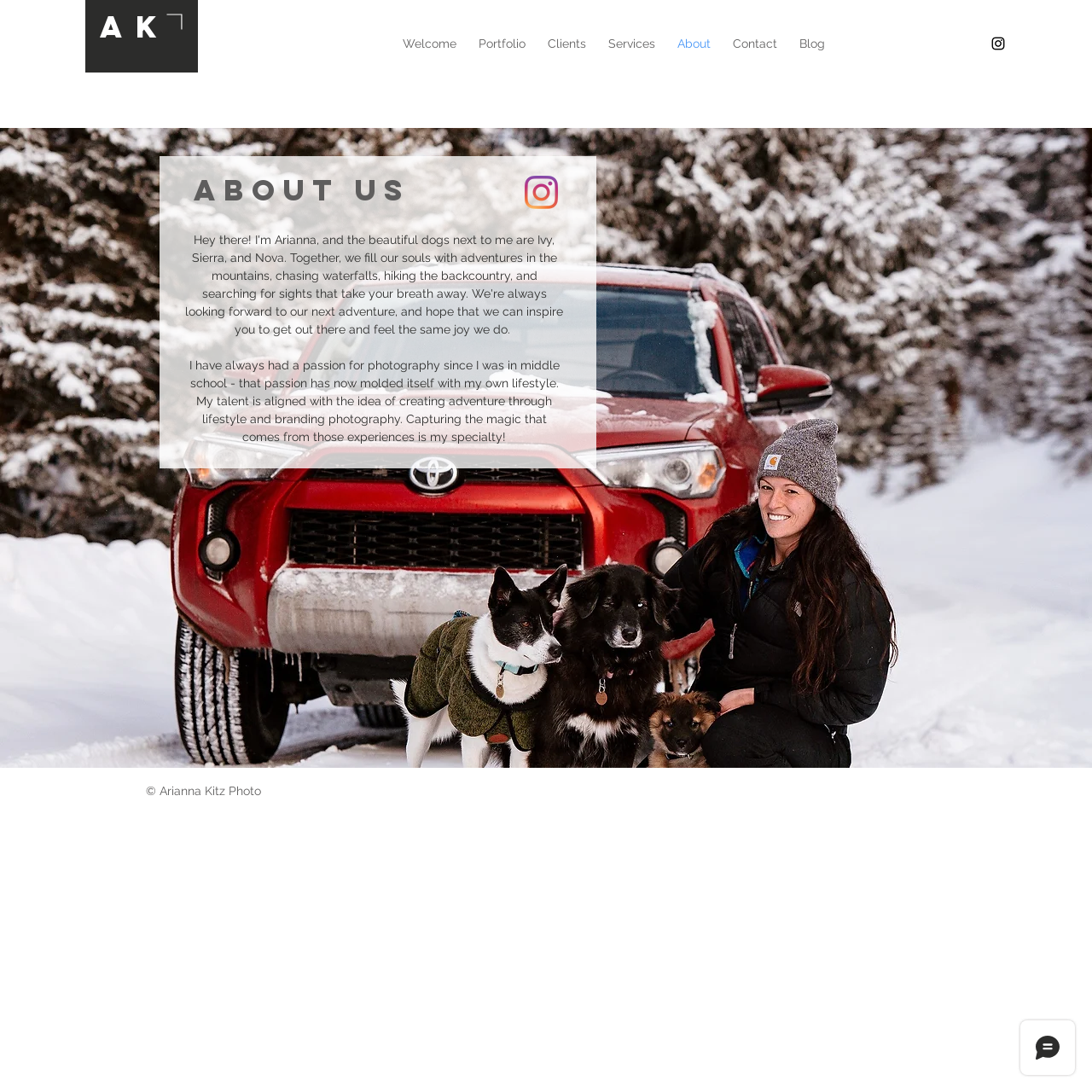Examine the image carefully and respond to the question with a detailed answer: 
What is the position of the navigation menu?

The navigation menu is located at the top center of the page, as indicated by the bounding box coordinates of the 'Site' navigation element, which has a left coordinate of 0.109 and a right coordinate of 0.766, suggesting that it spans across the top center of the page.